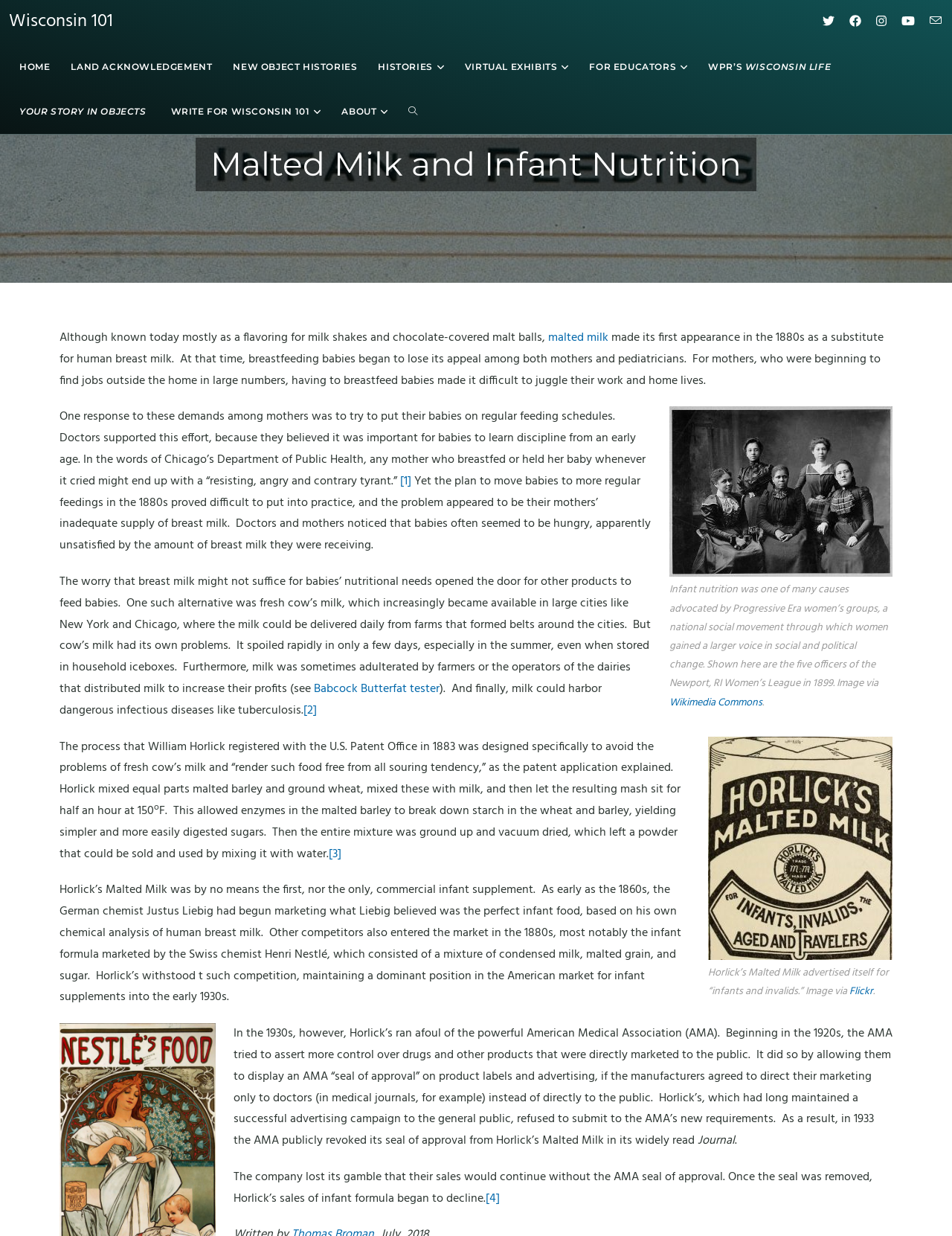Please find and provide the title of the webpage.

Malted Milk and Infant Nutrition